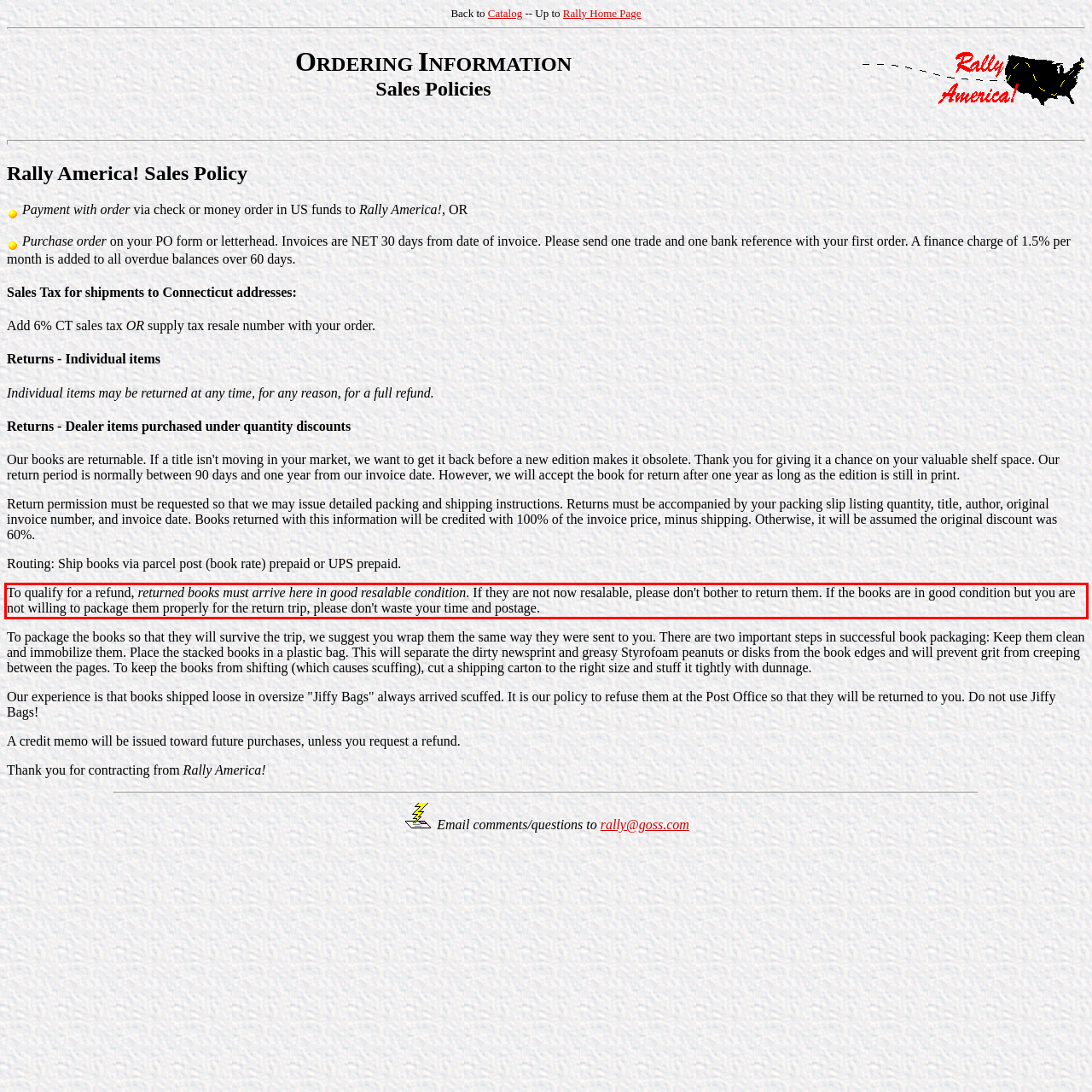Please perform OCR on the text content within the red bounding box that is highlighted in the provided webpage screenshot.

To qualify for a refund, returned books must arrive here in good resalable condition. If they are not now resalable, please don't bother to return them. If the books are in good condition but you are not willing to package them properly for the return trip, please don't waste your time and postage.